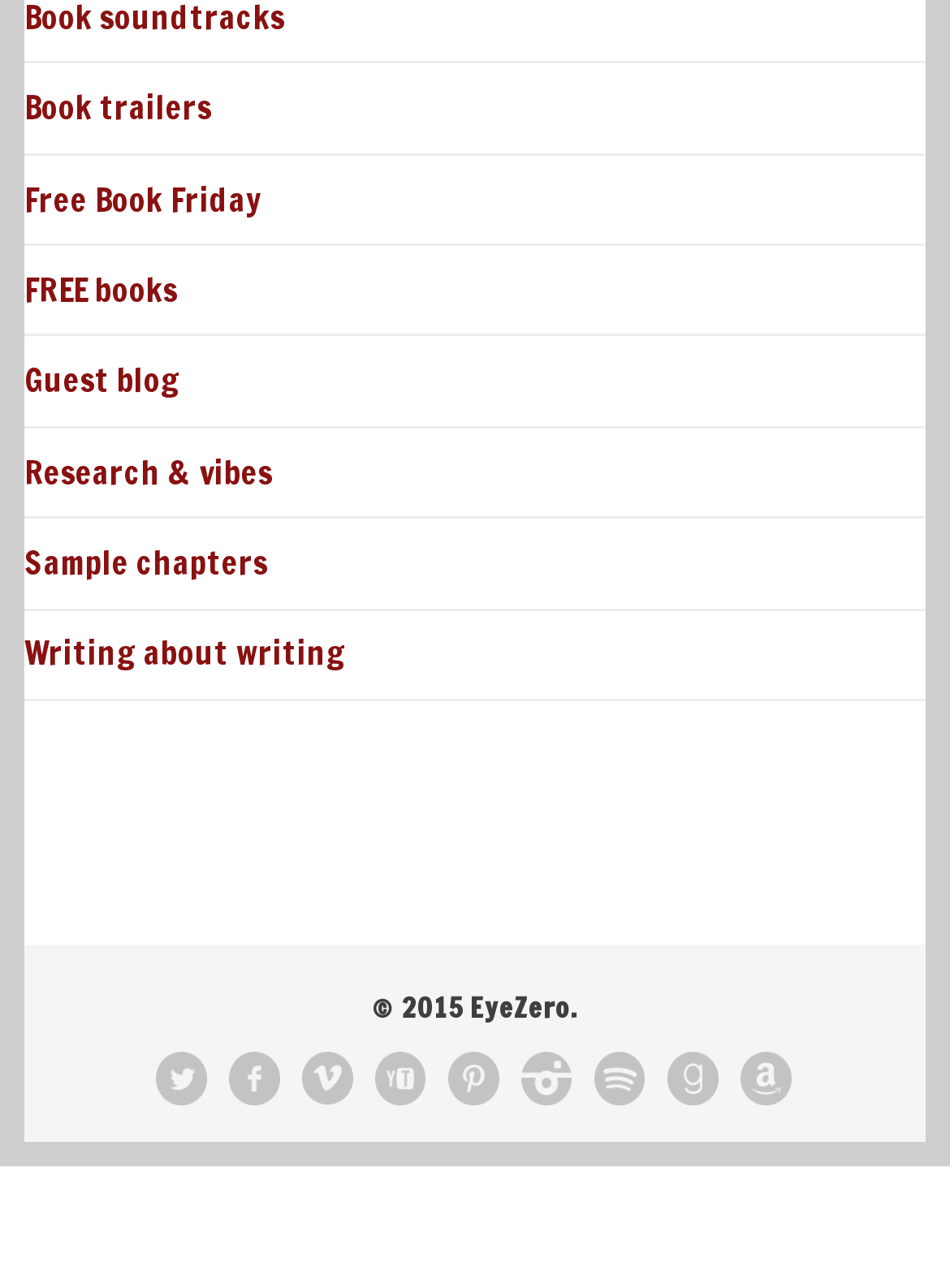Please provide a brief answer to the question using only one word or phrase: 
What is the last link in the top section?

Sample chapters